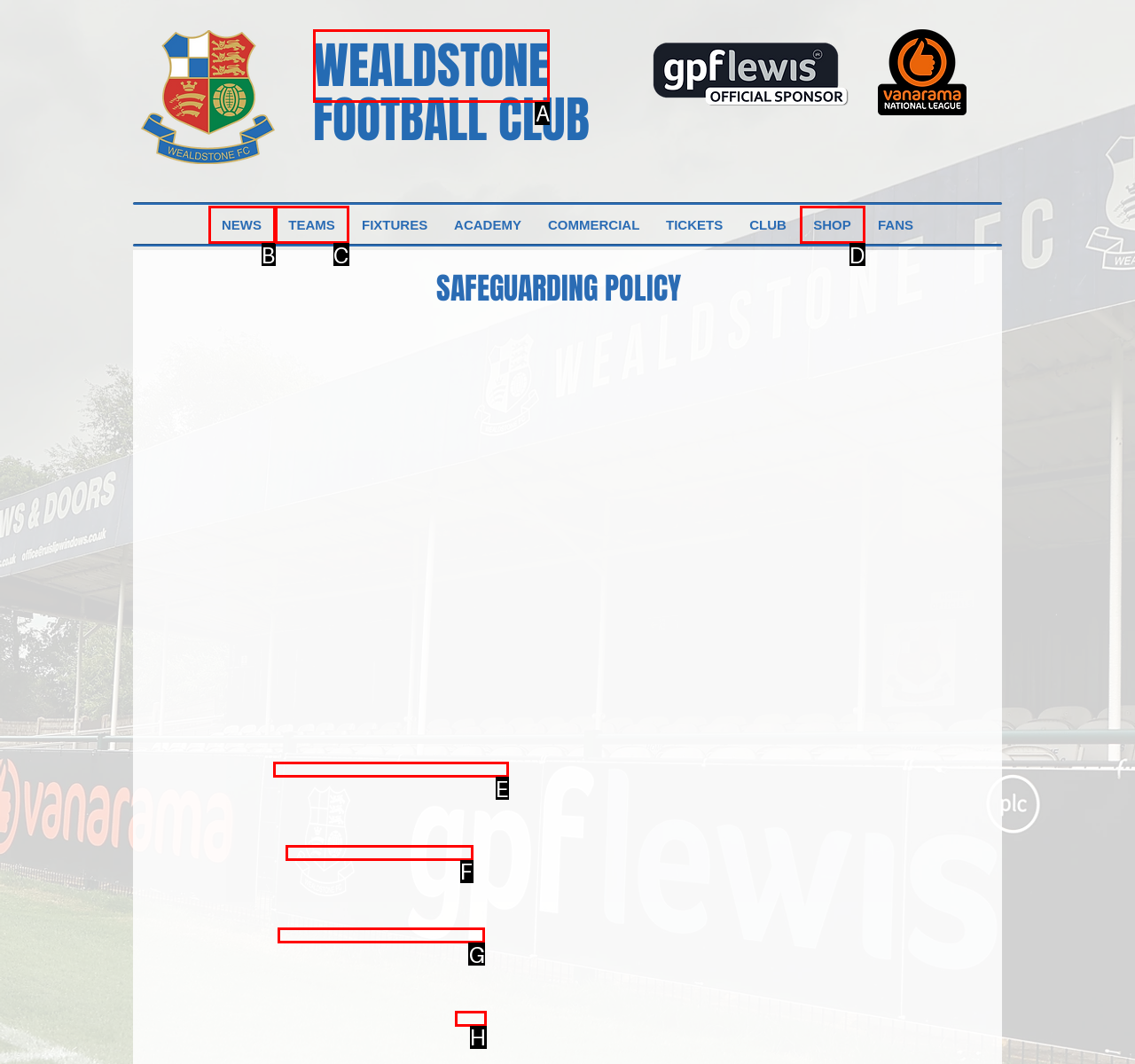Tell me which one HTML element I should click to complete the following task: Click the WEALDSTONE link
Answer with the option's letter from the given choices directly.

A